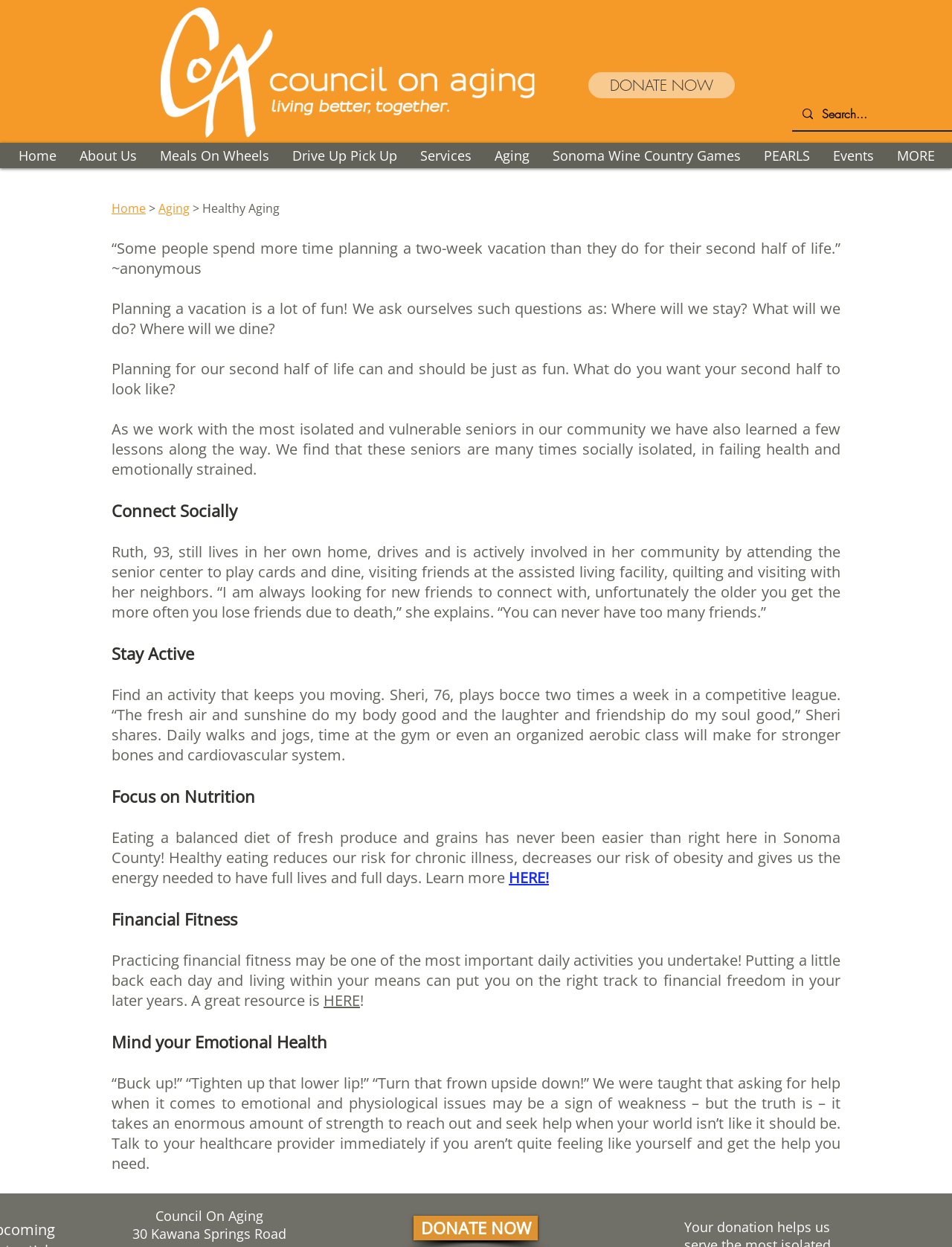Give a short answer using one word or phrase for the question:
What is the age of Ruth, who is mentioned in the webpage?

93